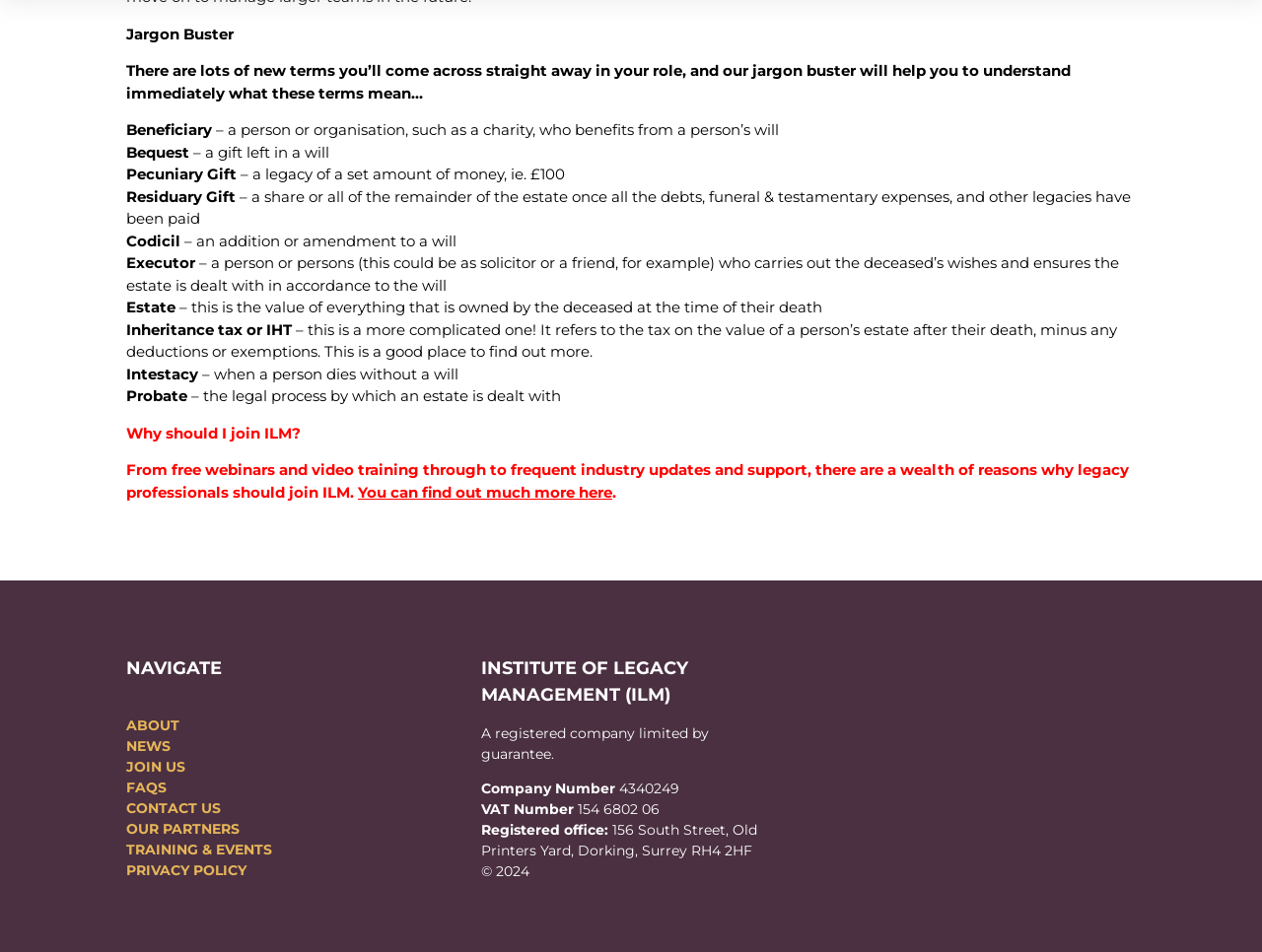Can you pinpoint the bounding box coordinates for the clickable element required for this instruction: "Click on 'NEWS'"? The coordinates should be four float numbers between 0 and 1, i.e., [left, top, right, bottom].

[0.1, 0.775, 0.135, 0.793]